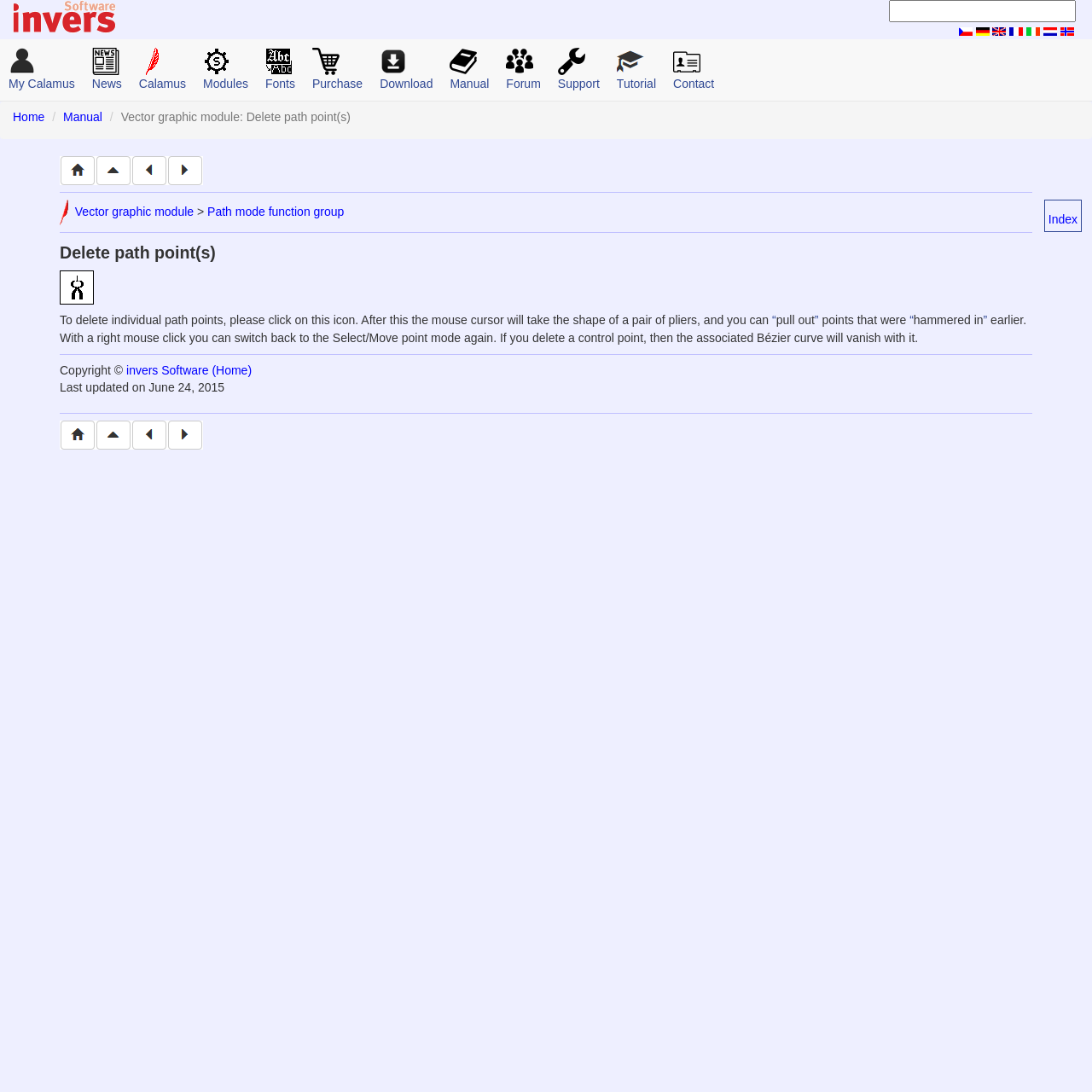Look at the image and write a detailed answer to the question: 
What is the name of the software?

The name of the software can be found at the top left corner of the webpage, where it says 'invers Software' with a link to the homepage.